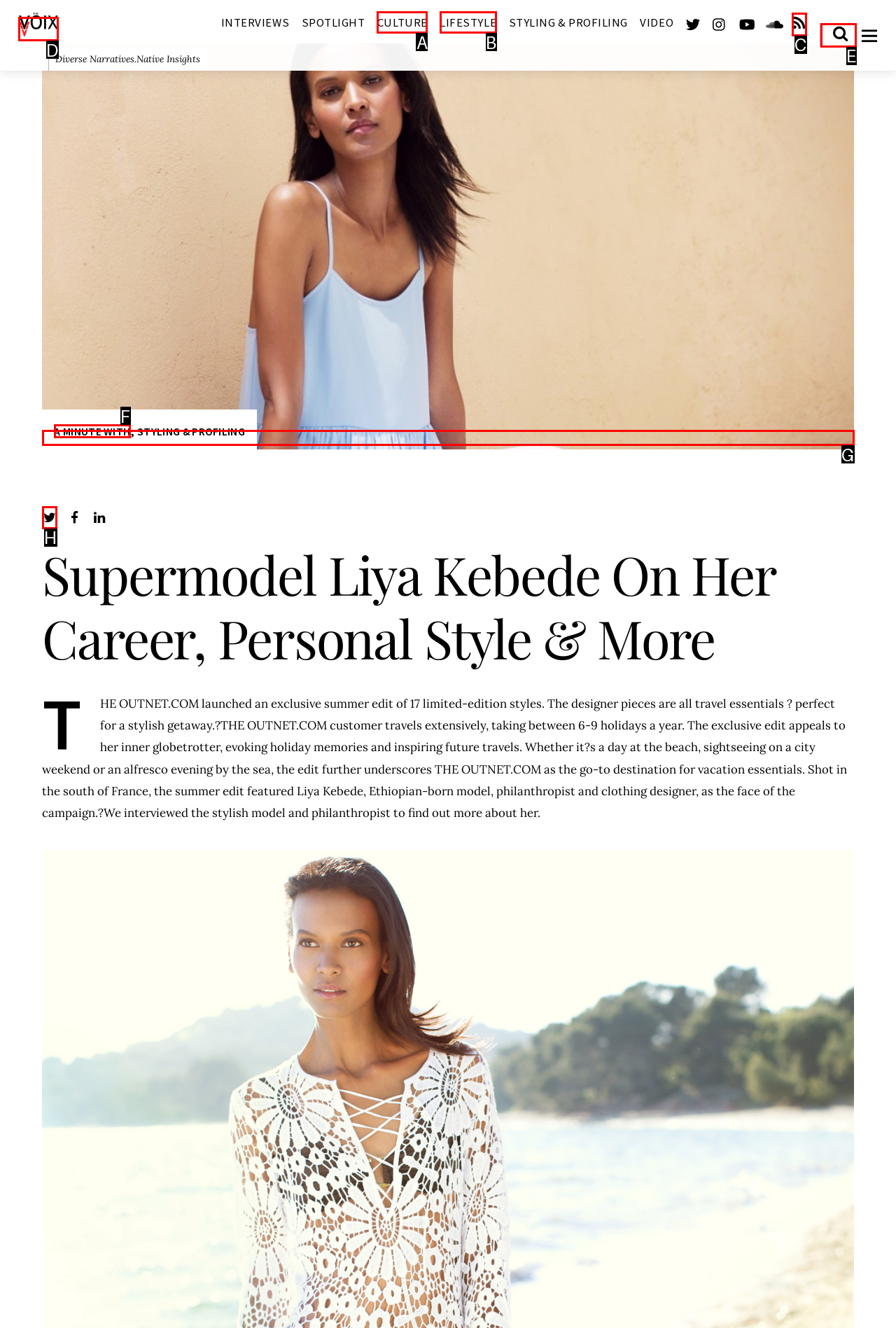From the given options, tell me which letter should be clicked to complete this task: Visit The Voix homepage
Answer with the letter only.

D